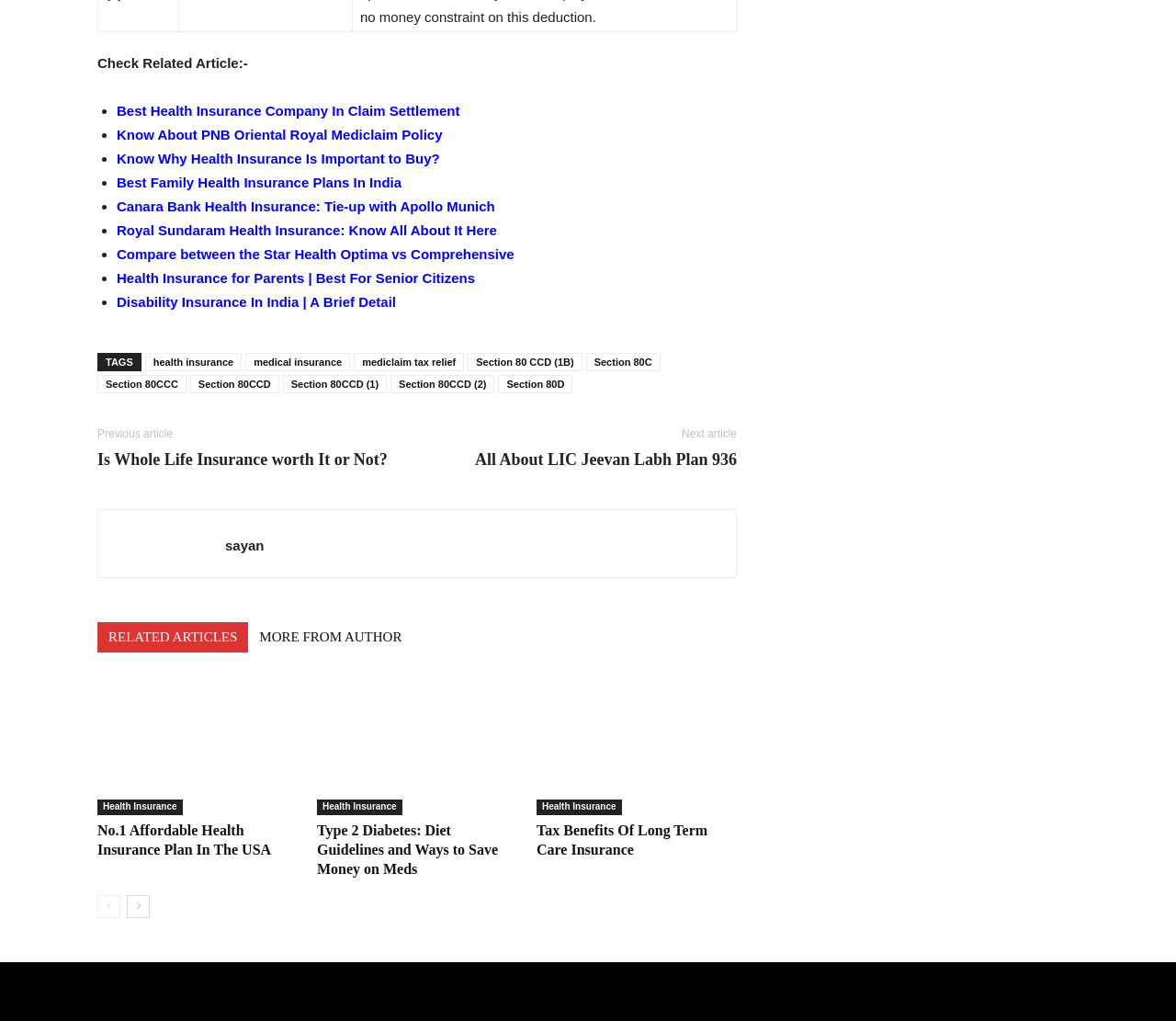Pinpoint the bounding box coordinates of the element you need to click to execute the following instruction: "Read 'Type 2 Diabetes: Diet Guidelines and Ways to Save Money on Meds'". The bounding box should be represented by four float numbers between 0 and 1, in the format [left, top, right, bottom].

[0.27, 0.663, 0.44, 0.798]